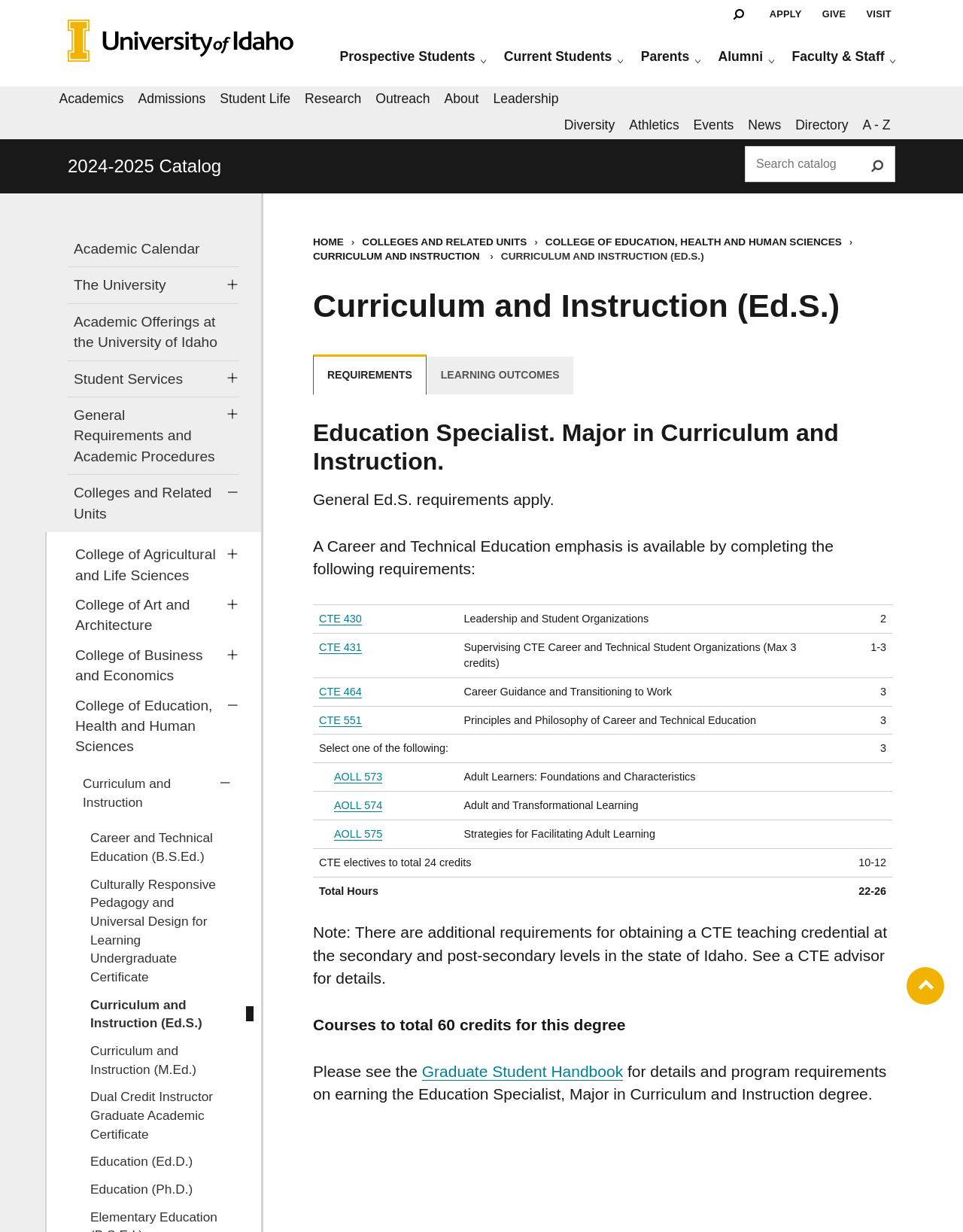Please identify the bounding box coordinates of the element I should click to complete this instruction: 'Click on the Amitopia link'. The coordinates should be given as four float numbers between 0 and 1, like this: [left, top, right, bottom].

None